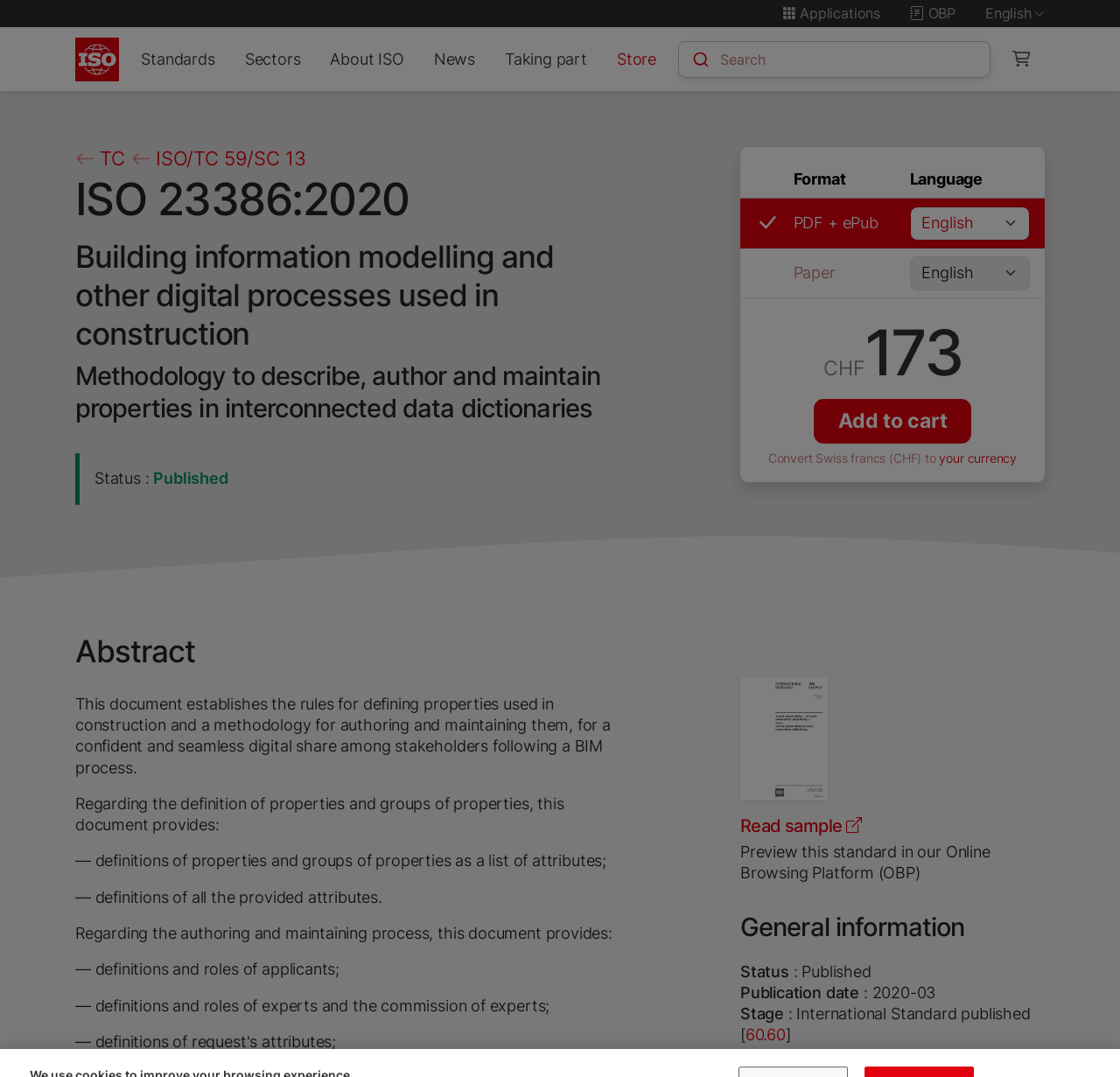Please specify the bounding box coordinates of the clickable section necessary to execute the following command: "View the shopping cart".

[0.891, 0.04, 0.933, 0.07]